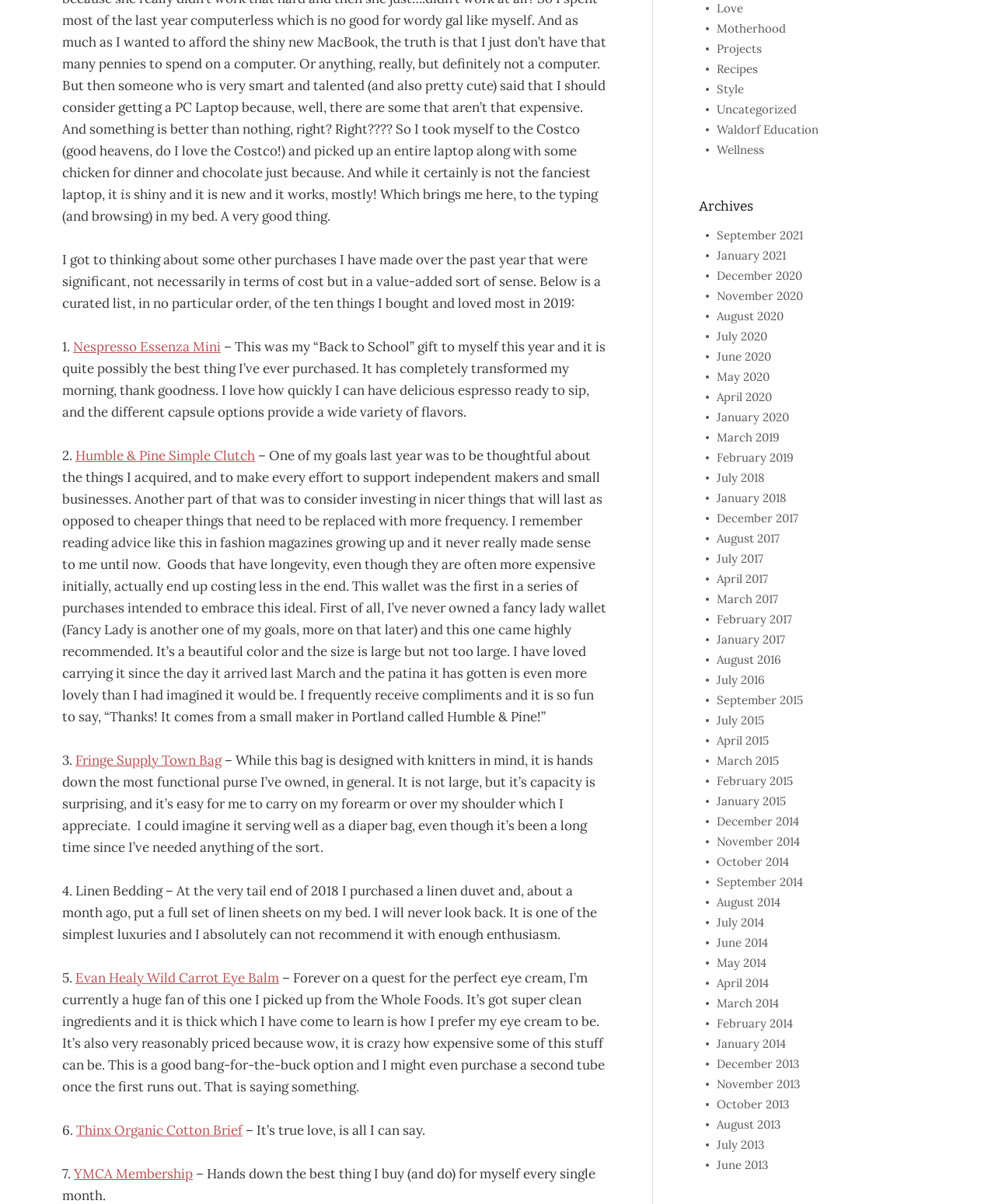From the element description Humble & Pine Simple Clutch, predict the bounding box coordinates of the UI element. The coordinates must be specified in the format (top-left x, top-left y, bottom-right x, bottom-right y) and should be within the 0 to 1 range.

[0.076, 0.371, 0.256, 0.385]